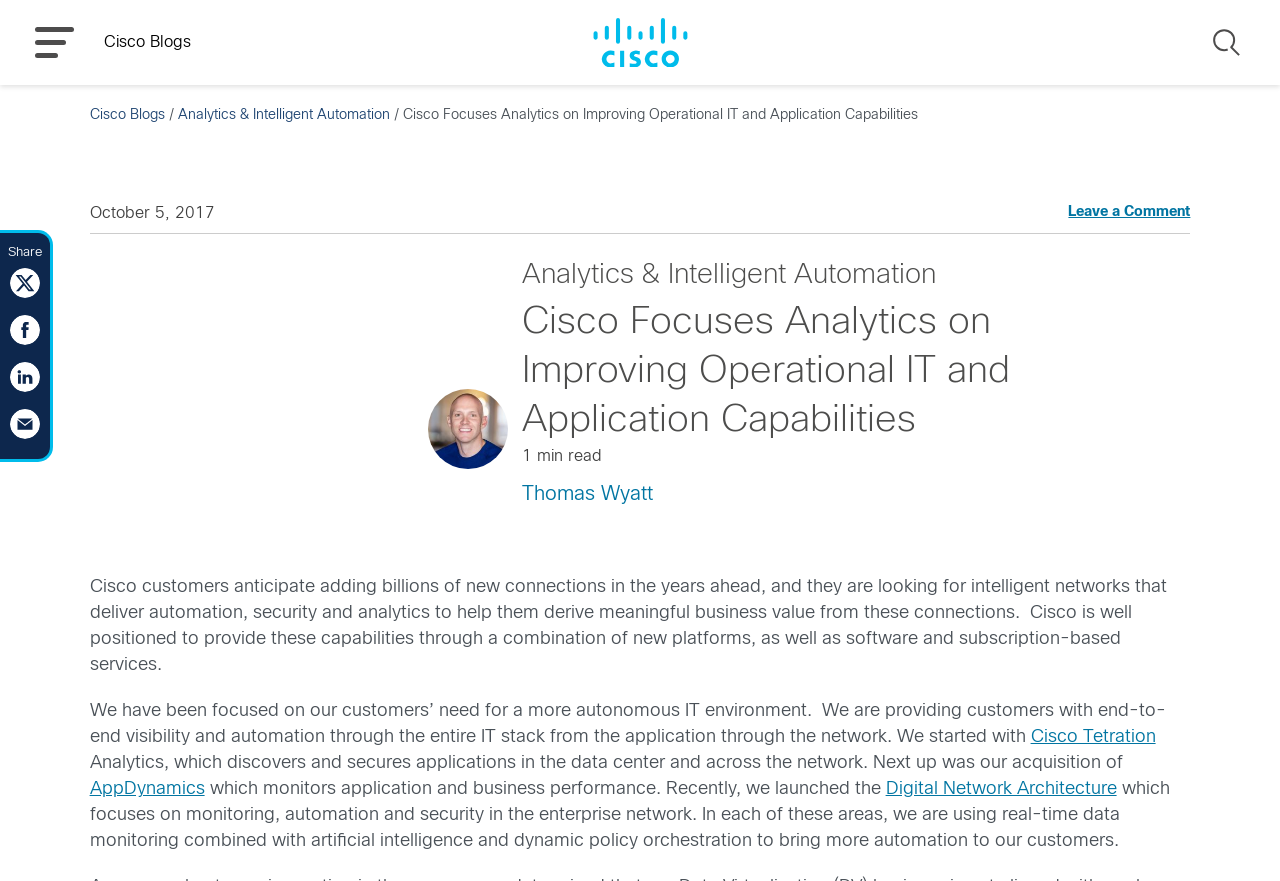Please give a concise answer to this question using a single word or phrase: 
What is Cisco Tetration?

Analytics tool